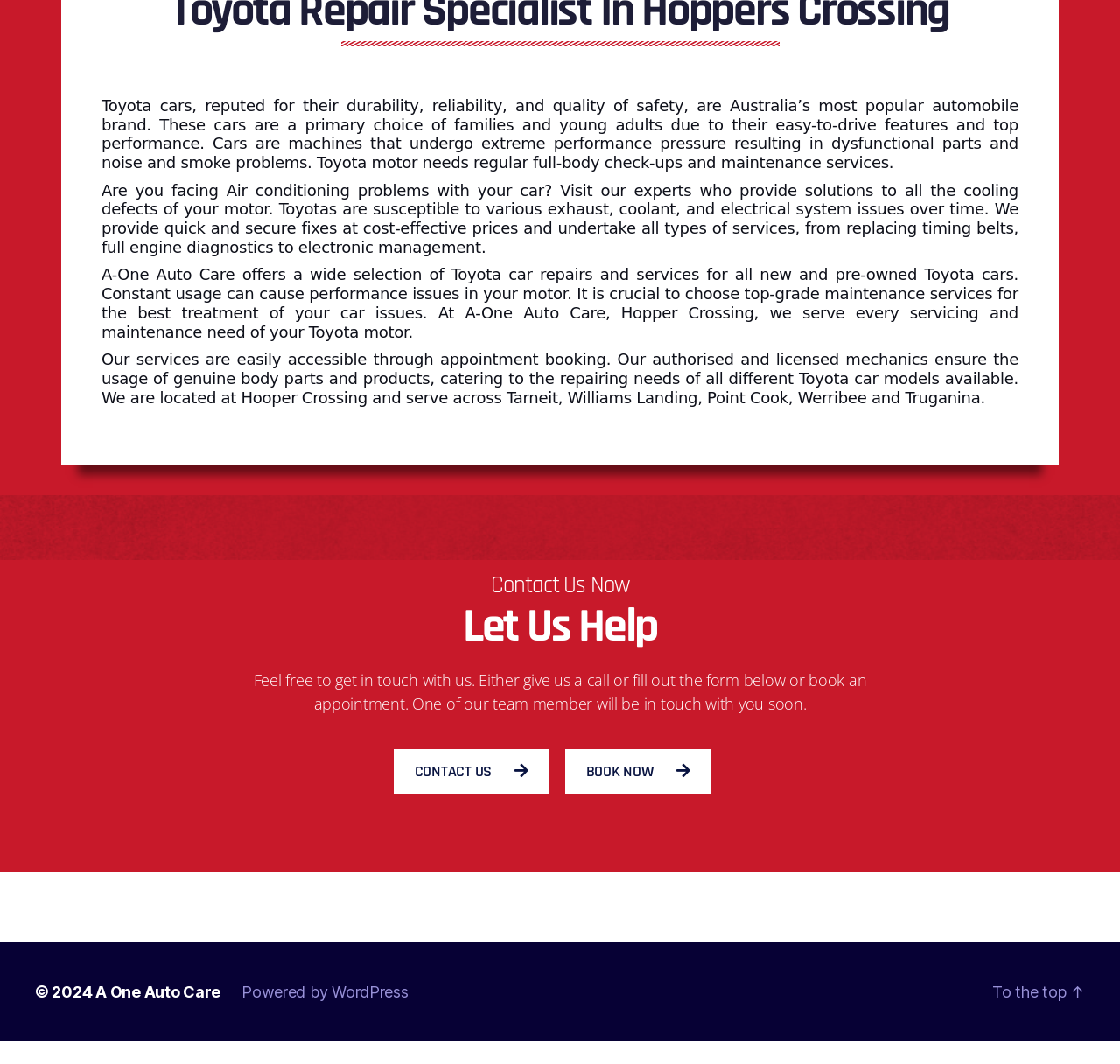Bounding box coordinates are specified in the format (top-left x, top-left y, bottom-right x, bottom-right y). All values are floating point numbers bounded between 0 and 1. Please provide the bounding box coordinate of the region this sentence describes: book now

[0.504, 0.726, 0.635, 0.768]